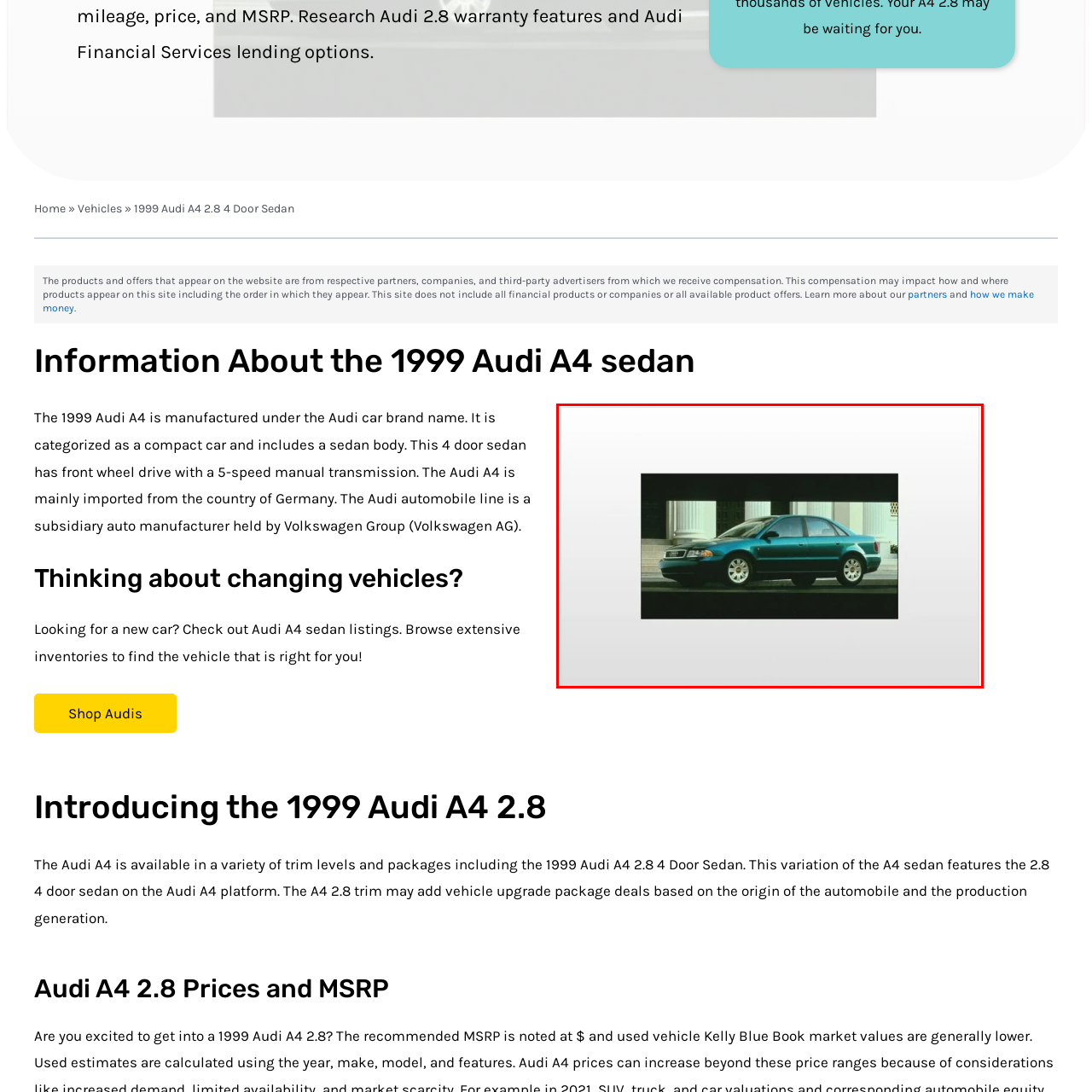Thoroughly describe the scene captured inside the red-bordered image.

The image features a 1999 Audi A4 2.8 4 Door Sedan, presented in a side profile view that highlights its sleek design and distinctive features. The car is showcased in a striking teal color, complemented by alloy wheels, which enhance its sporty appearance. The background appears to have classical architectural elements, suggesting an elegant setting that underscores the sophistication of the Audi brand. This model is characterized by its compact sedan body style and front-wheel drive, equipped with a 5-speed manual transmission. The Audi A4, part of the Volkswagen Group, represents a blend of practicality and performance, making it an appealing choice for car enthusiasts. This vehicle is well-regarded for its engineering and design, and the photograph captures the essence of the 1999 Audi A4's aesthetic appeal and dynamic presence on the road.